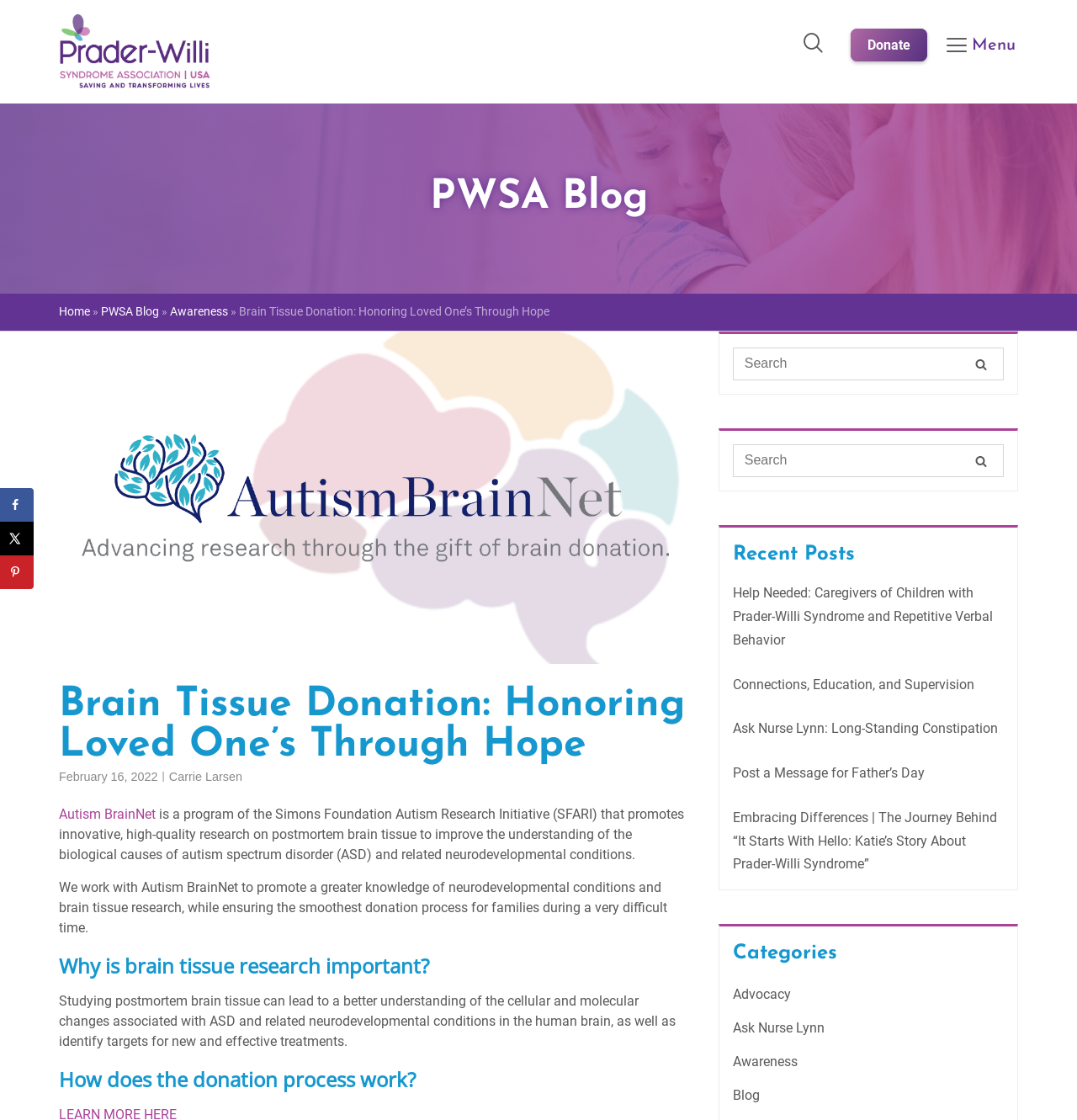Please identify the bounding box coordinates of the element's region that I should click in order to complete the following instruction: "Share on Facebook". The bounding box coordinates consist of four float numbers between 0 and 1, i.e., [left, top, right, bottom].

[0.0, 0.436, 0.031, 0.466]